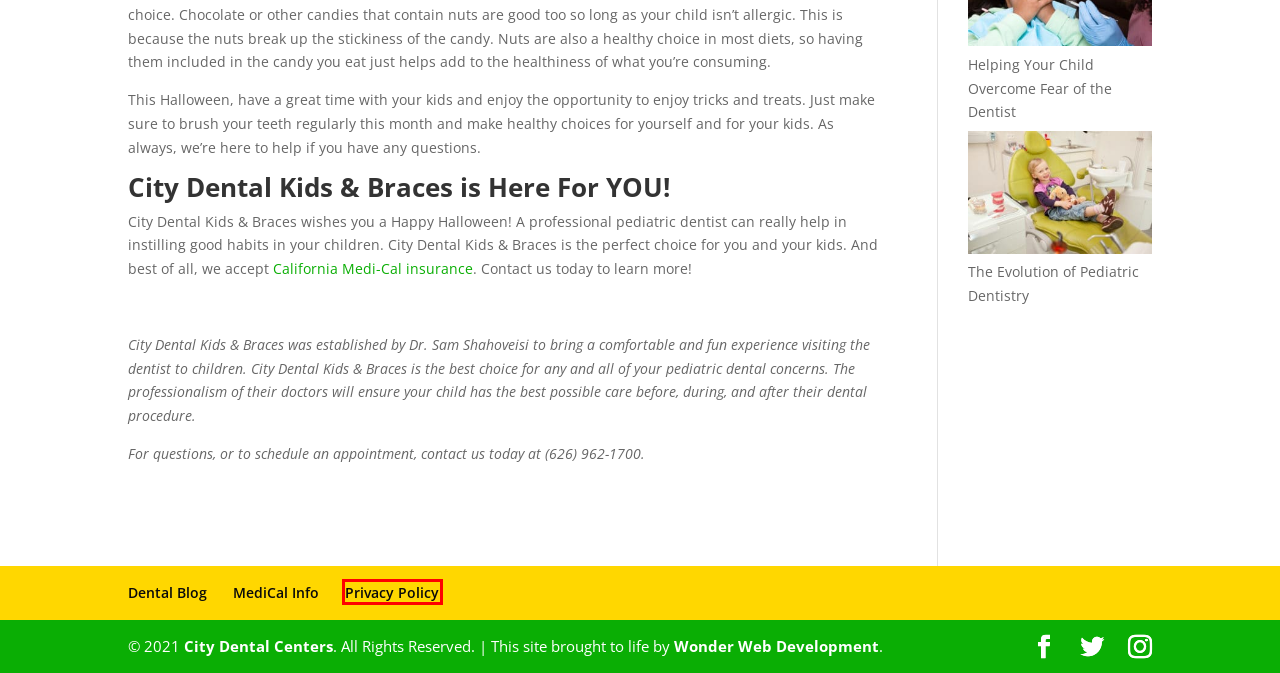A screenshot of a webpage is given, marked with a red bounding box around a UI element. Please select the most appropriate webpage description that fits the new page after clicking the highlighted element. Here are the candidates:
A. MediCal - City Dental Kids: Children's Dentist in West Covina, CA
B. City Dental Centers - Local Dentist Offices in Los Angeles, CA
C. The Evolution of Pediatric Dentistry - City Dental Kids
D. Pack a Healthy School Lunch For Oral Health - City Dental Kids
E. Blog Archives - City Dental Kids
F. Dental Blog - City Dental Kids: Children's Dentist in West Covina, CA
G. Helping Your Child Overcome Fear of the Dentist - City Dental Kids
H. Privacy Policy - City Dental Kids: Children's Dentist in West Covina, CA

H